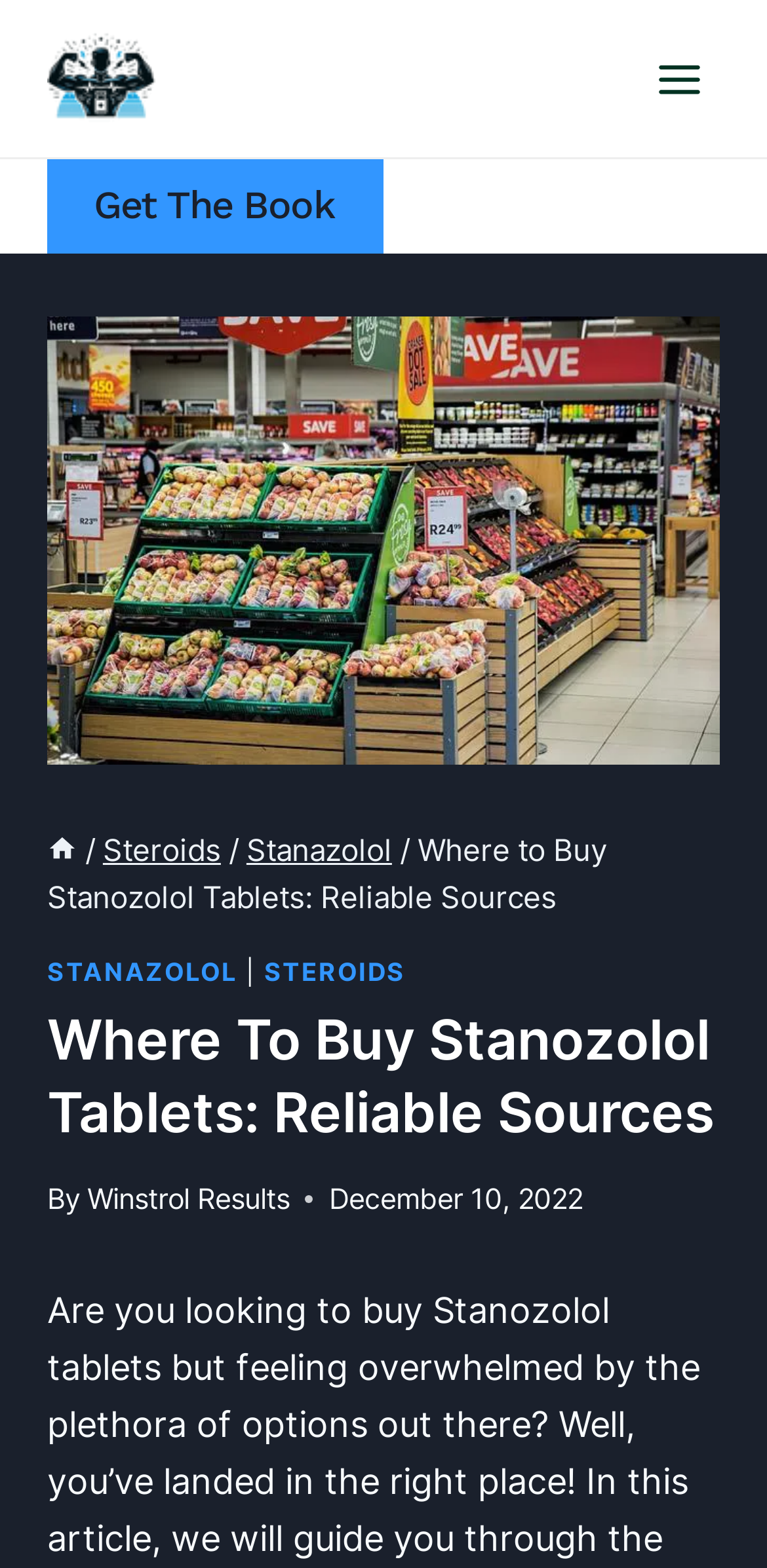Describe all significant elements and features of the webpage.

The webpage is about buying Stanozolol tablets from reliable sources. At the top left, there is a logo of "Winstrol Results" with a link to the website. Next to it, there is a button to open a menu. Below the logo, there is a link to "Get The Book". 

On the top right, there is a large image with a header that displays the title "Where to Buy Stanozolol Tablets: Reliable Sources". Below the title, there is a navigation section with breadcrumbs, showing the path "Home > Steroids > Stanazolol > Where to Buy Stanozolol Tablets: Reliable Sources". 

Further down, there are three links: "STANAZOLOL", "STEROIDS", and another "STANAZOLOL" link. The main heading "Where To Buy Stanozolol Tablets: Reliable Sources" is located below these links. 

At the bottom of the page, there is a section with text "By Winstrol Results" and a date "December 10, 2022".